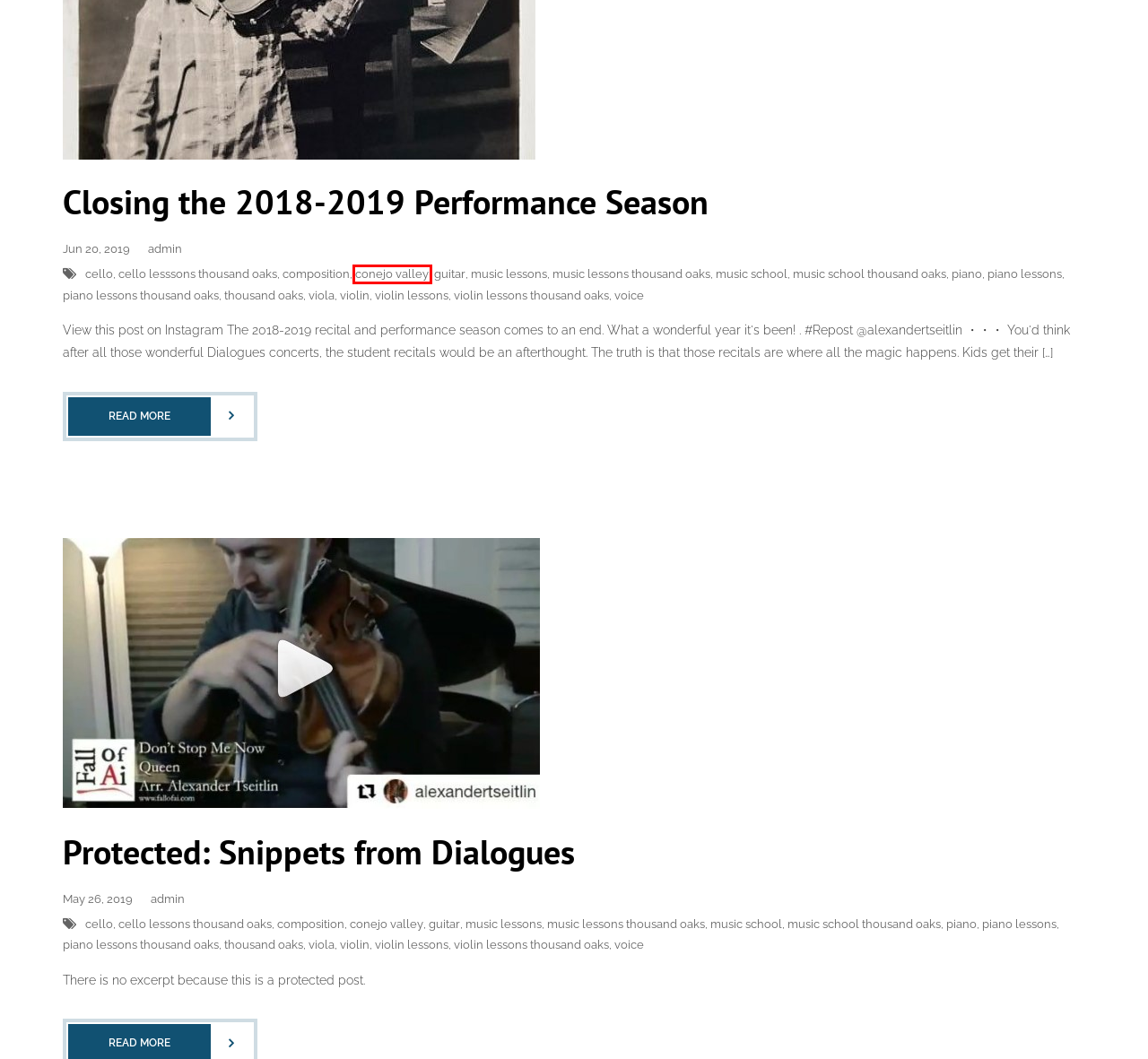View the screenshot of the webpage containing a red bounding box around a UI element. Select the most fitting webpage description for the new page shown after the element in the red bounding box is clicked. Here are the candidates:
A. viola – Eleos Music
B. Closing the 2018-2019 Performance Season – Eleos Music
C. violin lessons thousand oaks – Eleos Music
D. Snippets from Dialogues – Eleos Music
E. conejo valley – Eleos Music
F. thousand oaks – Eleos Music
G. composition – Eleos Music
H. cello lesssons thousand oaks – Eleos Music

E